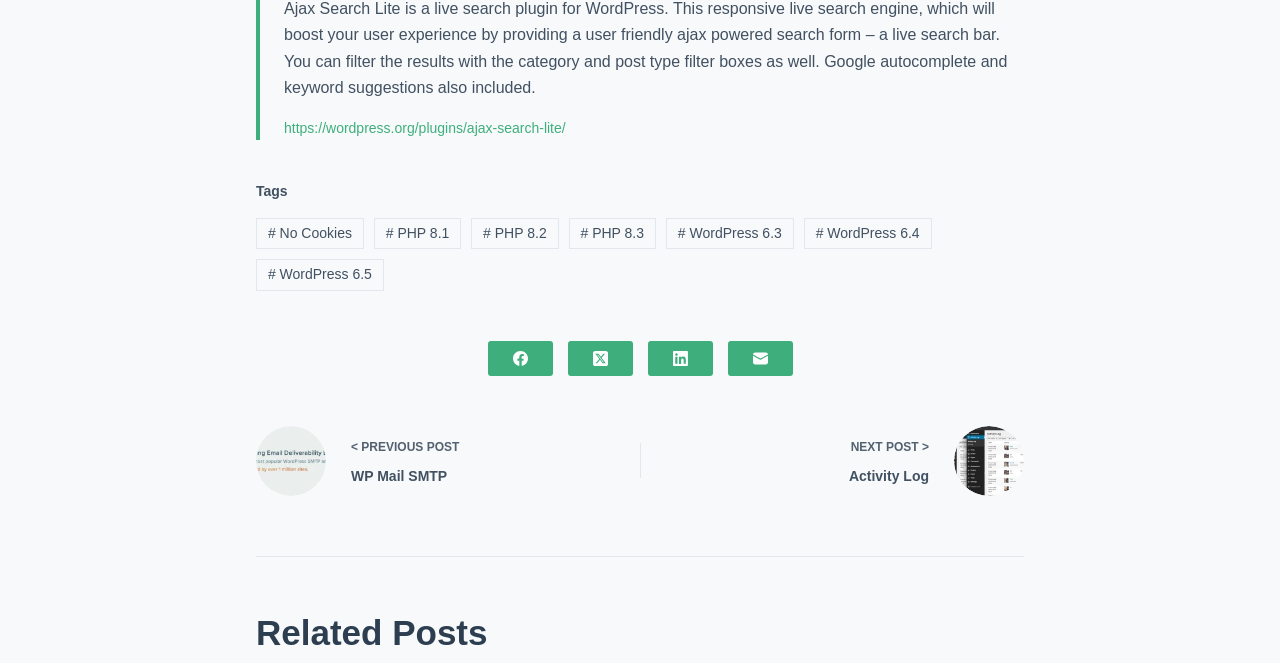Identify the bounding box coordinates of the clickable section necessary to follow the following instruction: "check the previous post". The coordinates should be presented as four float numbers from 0 to 1, i.e., [left, top, right, bottom].

[0.2, 0.642, 0.476, 0.748]